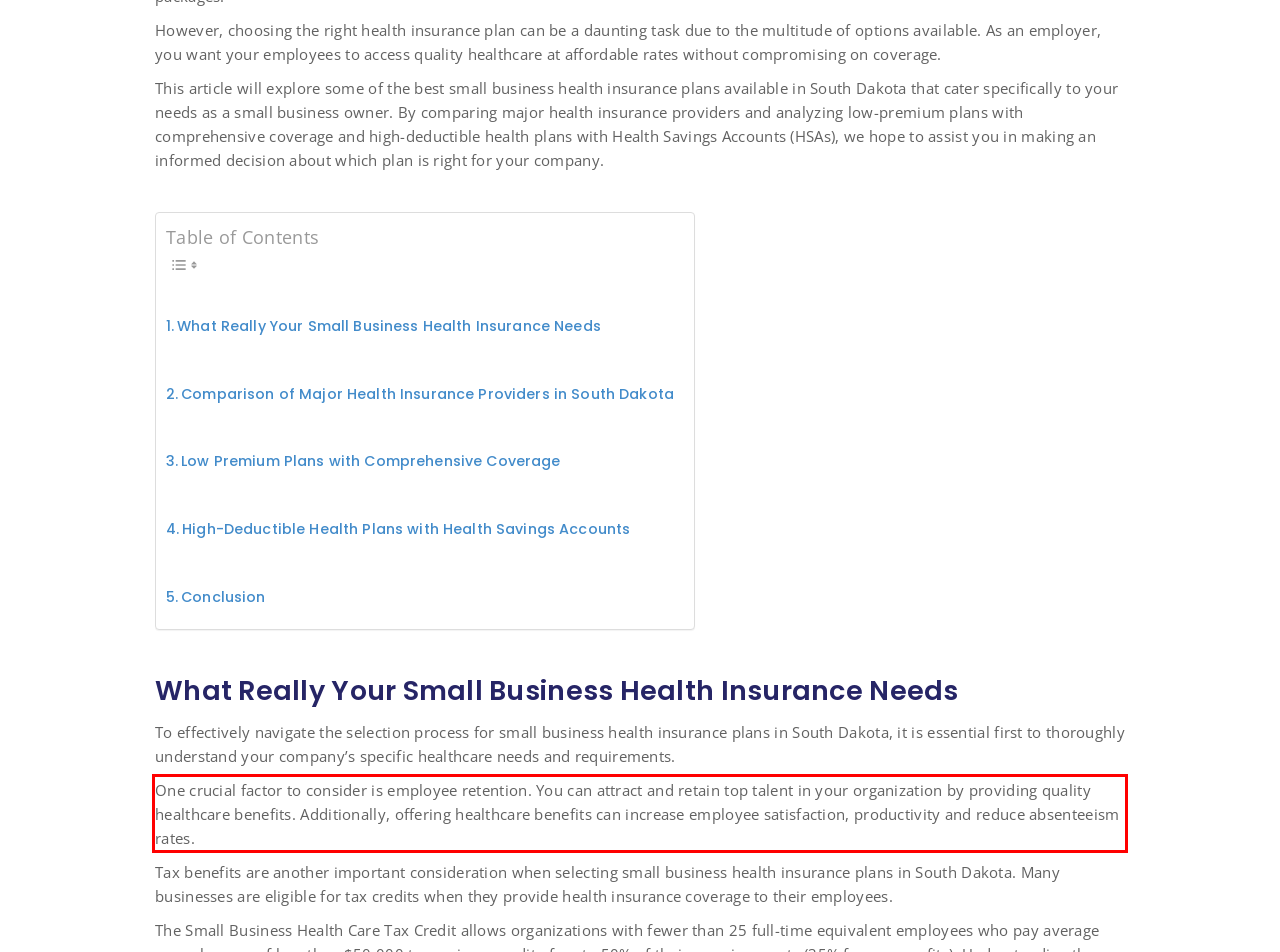Examine the webpage screenshot and use OCR to obtain the text inside the red bounding box.

One crucial factor to consider is employee retention. You can attract and retain top talent in your organization by providing quality healthcare benefits. Additionally, offering healthcare benefits can increase employee satisfaction, productivity and reduce absenteeism rates.